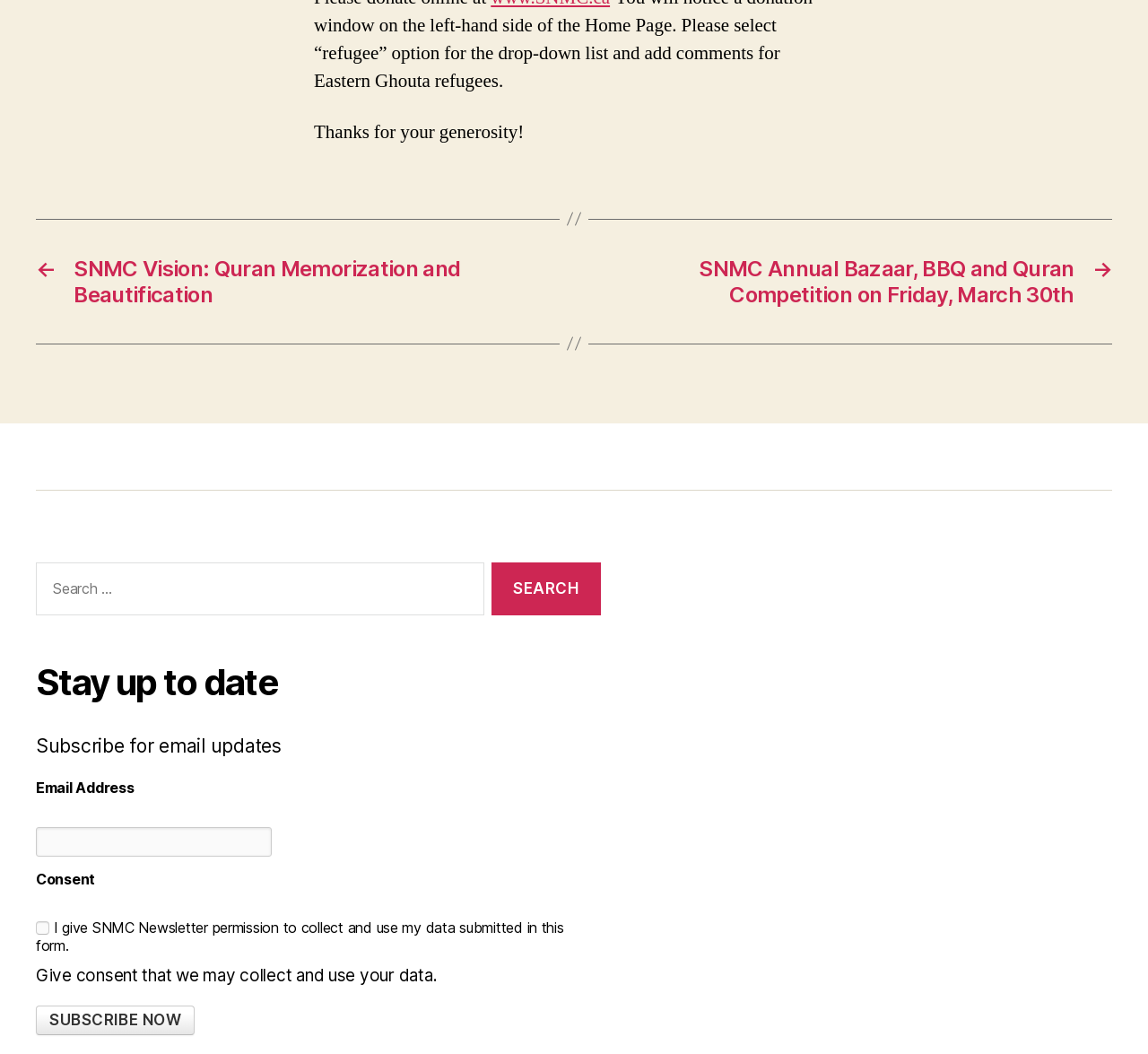What is the purpose of the checkbox in the subscription form?
Give a comprehensive and detailed explanation for the question.

The checkbox in the subscription form is labeled 'I give SNMC Newsletter permission to collect and use my data submitted in this form.' This suggests that the purpose of the checkbox is for users to give consent for the collection and use of their data.